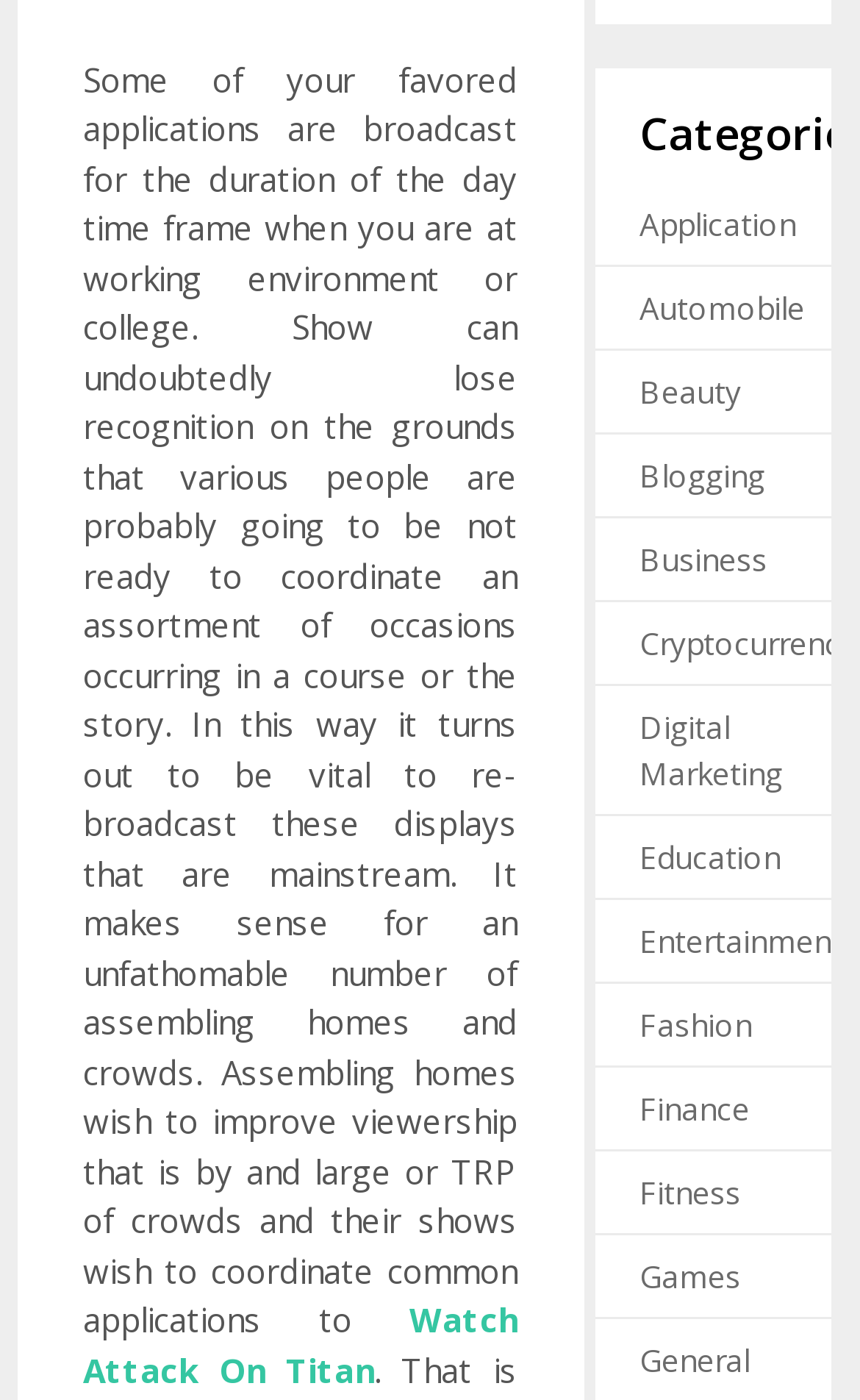Determine the bounding box coordinates for the element that should be clicked to follow this instruction: "Select the 'Entertainment' category". The coordinates should be given as four float numbers between 0 and 1, in the format [left, top, right, bottom].

[0.743, 0.657, 0.979, 0.687]